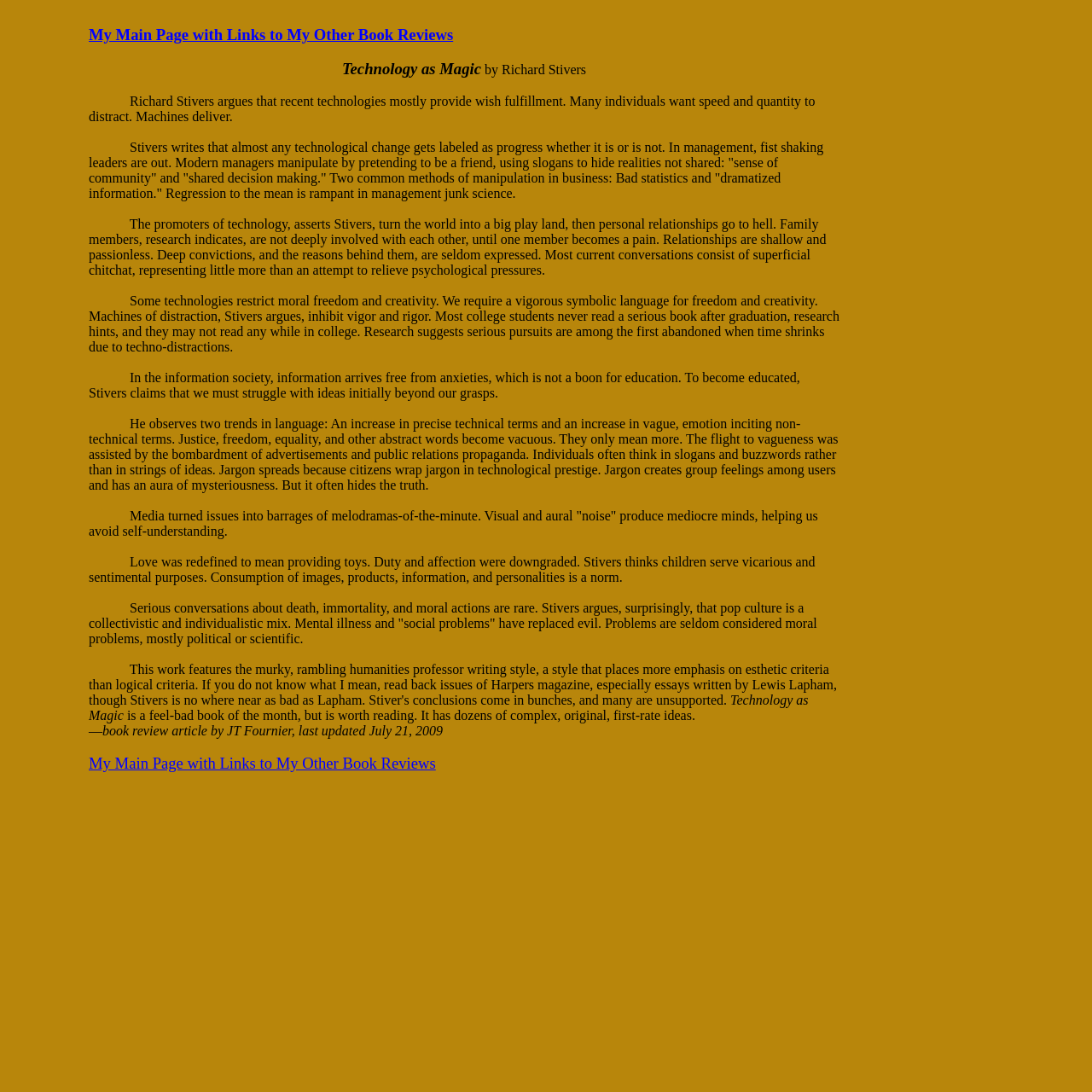Please provide a comprehensive response to the question based on the details in the image: When was the book review last updated?

The book review was last updated on 'July 21, 2009' which is mentioned in the StaticText element with bounding box coordinates [0.094, 0.662, 0.406, 0.676] at the end of the review.